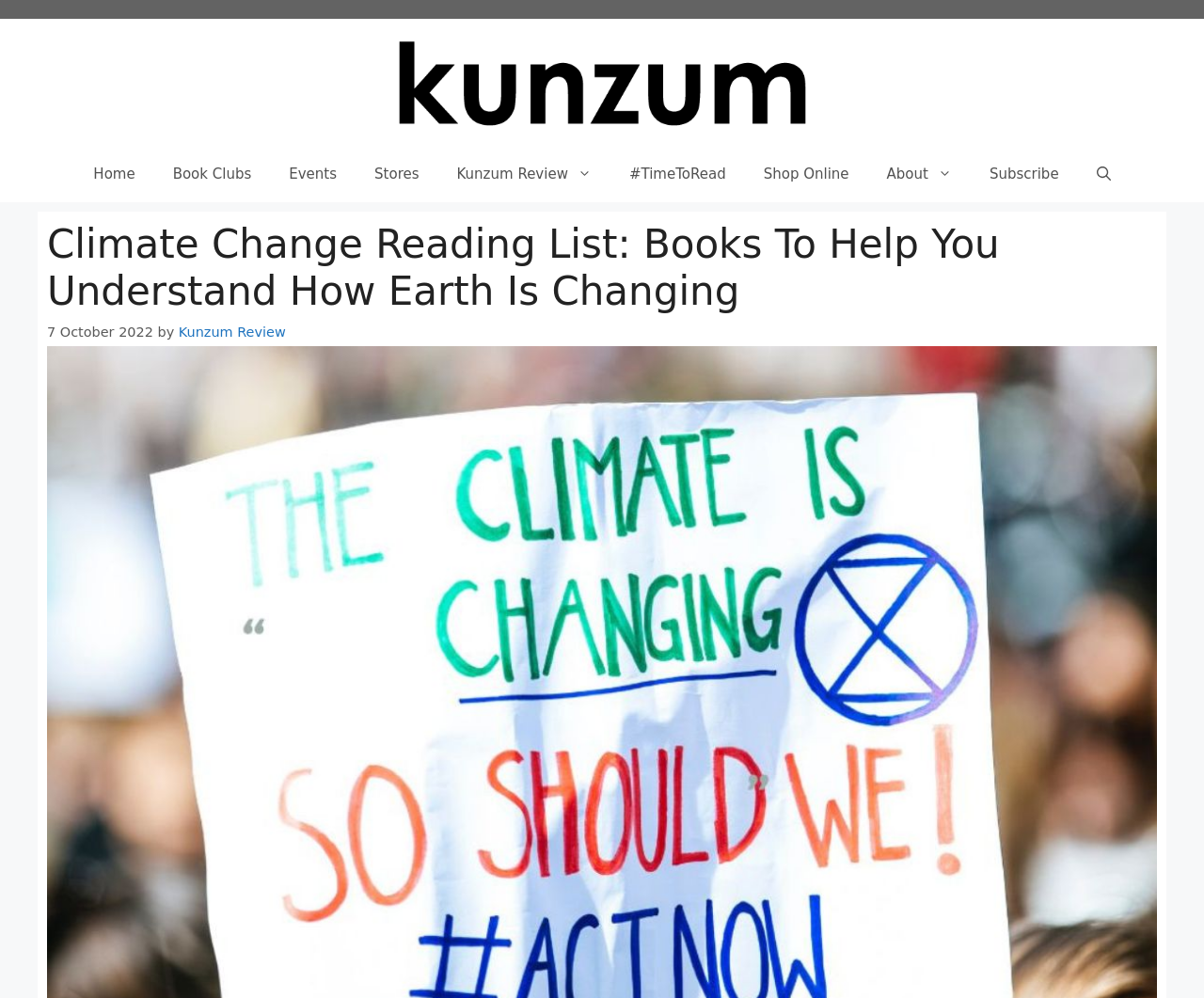Determine the bounding box of the UI component based on this description: "Subscribe". The bounding box coordinates should be four float values between 0 and 1, i.e., [left, top, right, bottom].

[0.806, 0.146, 0.895, 0.202]